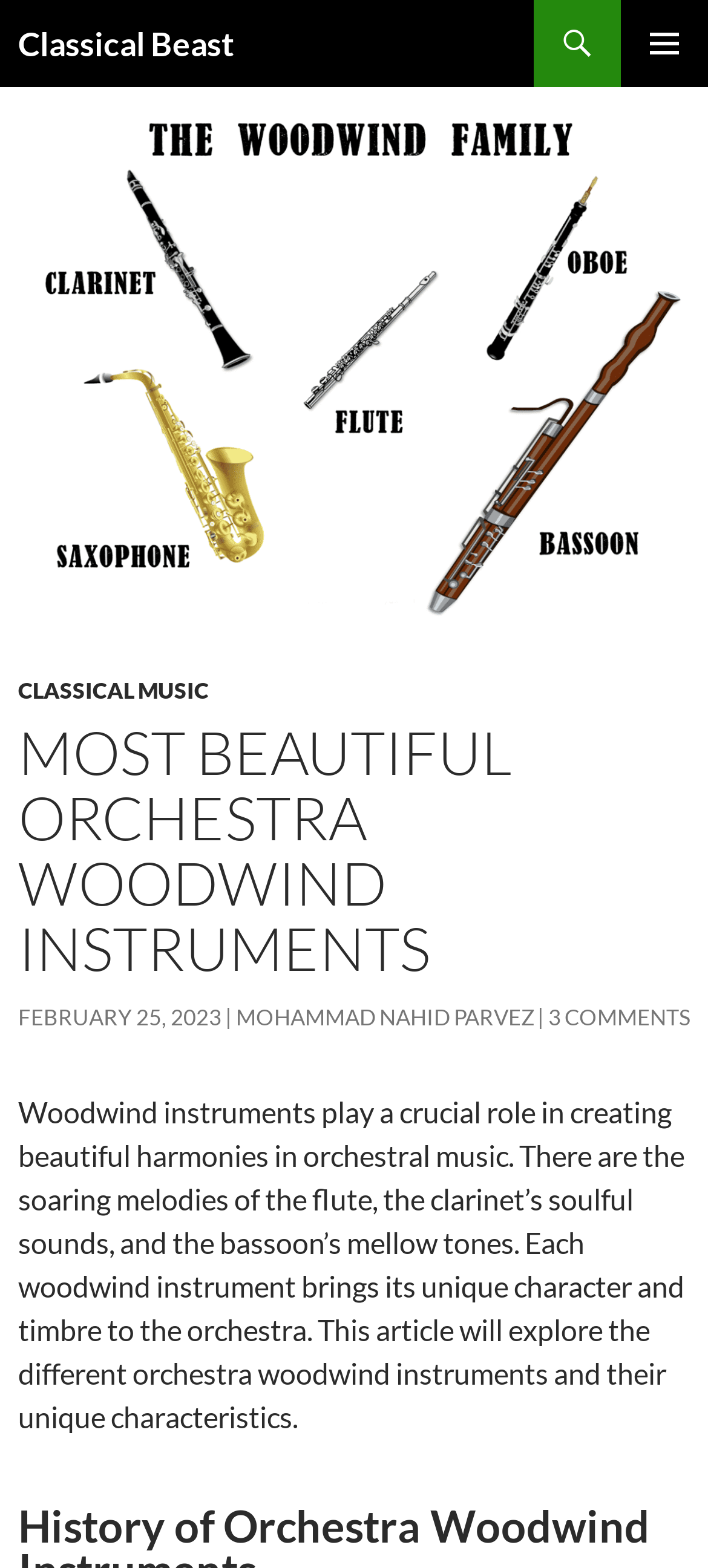What is the primary role of woodwind instruments?
Please utilize the information in the image to give a detailed response to the question.

According to the webpage, woodwind instruments play a crucial role in creating beautiful harmonies in orchestral music. This is evident from the StaticText element that describes the importance of woodwind instruments in creating harmonies.